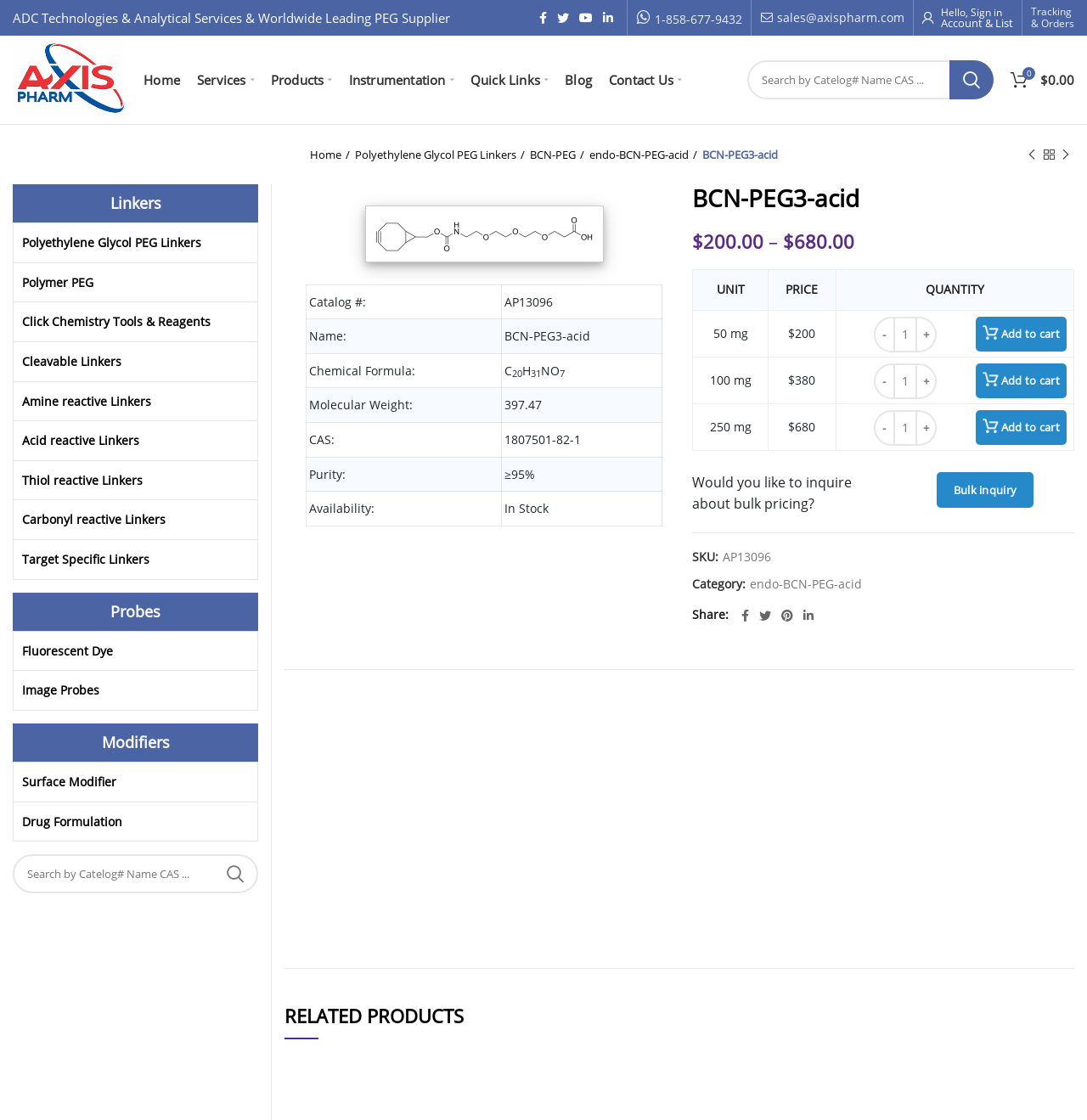Identify the bounding box coordinates for the element that needs to be clicked to fulfill this instruction: "Go to Home page". Provide the coordinates in the format of four float numbers between 0 and 1: [left, top, right, bottom].

[0.124, 0.056, 0.173, 0.086]